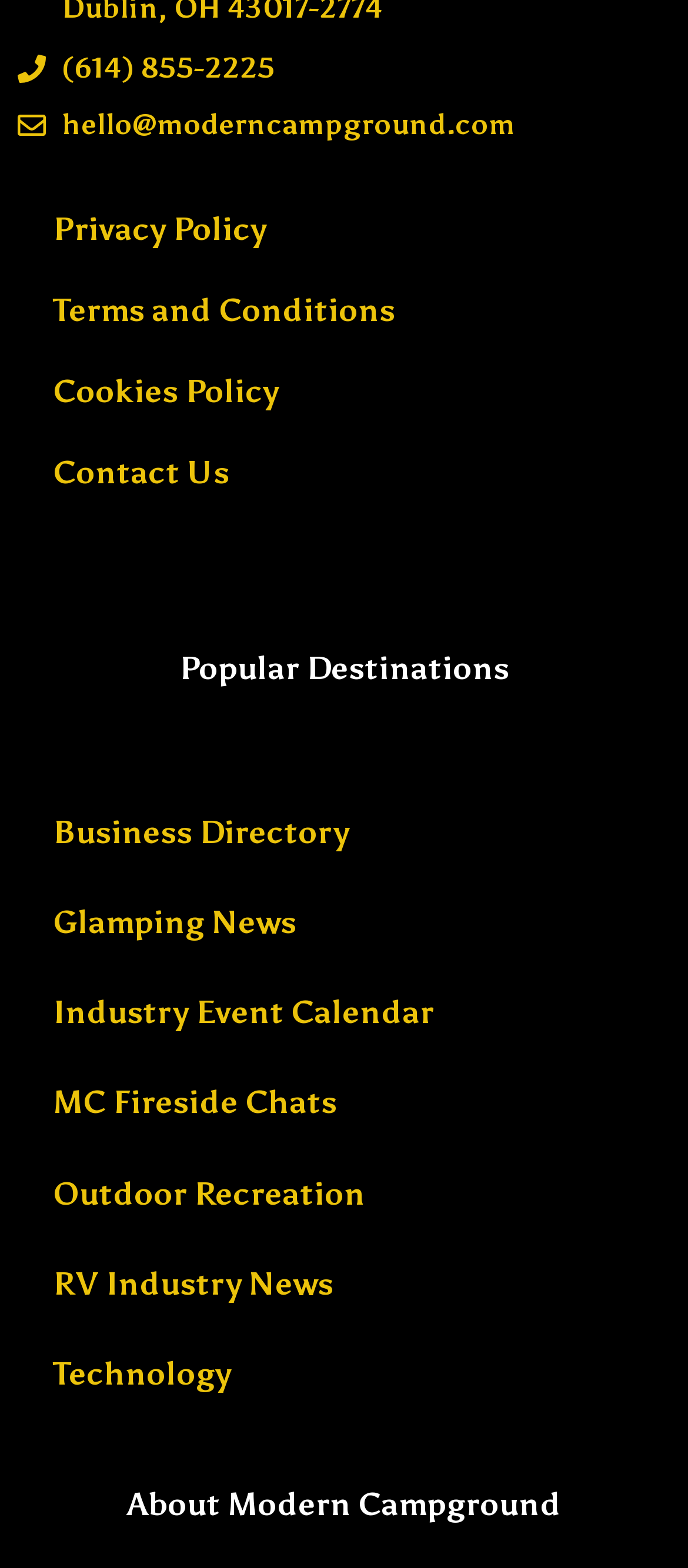Please find the bounding box for the UI element described by: "Display Racks or Home Racks".

None